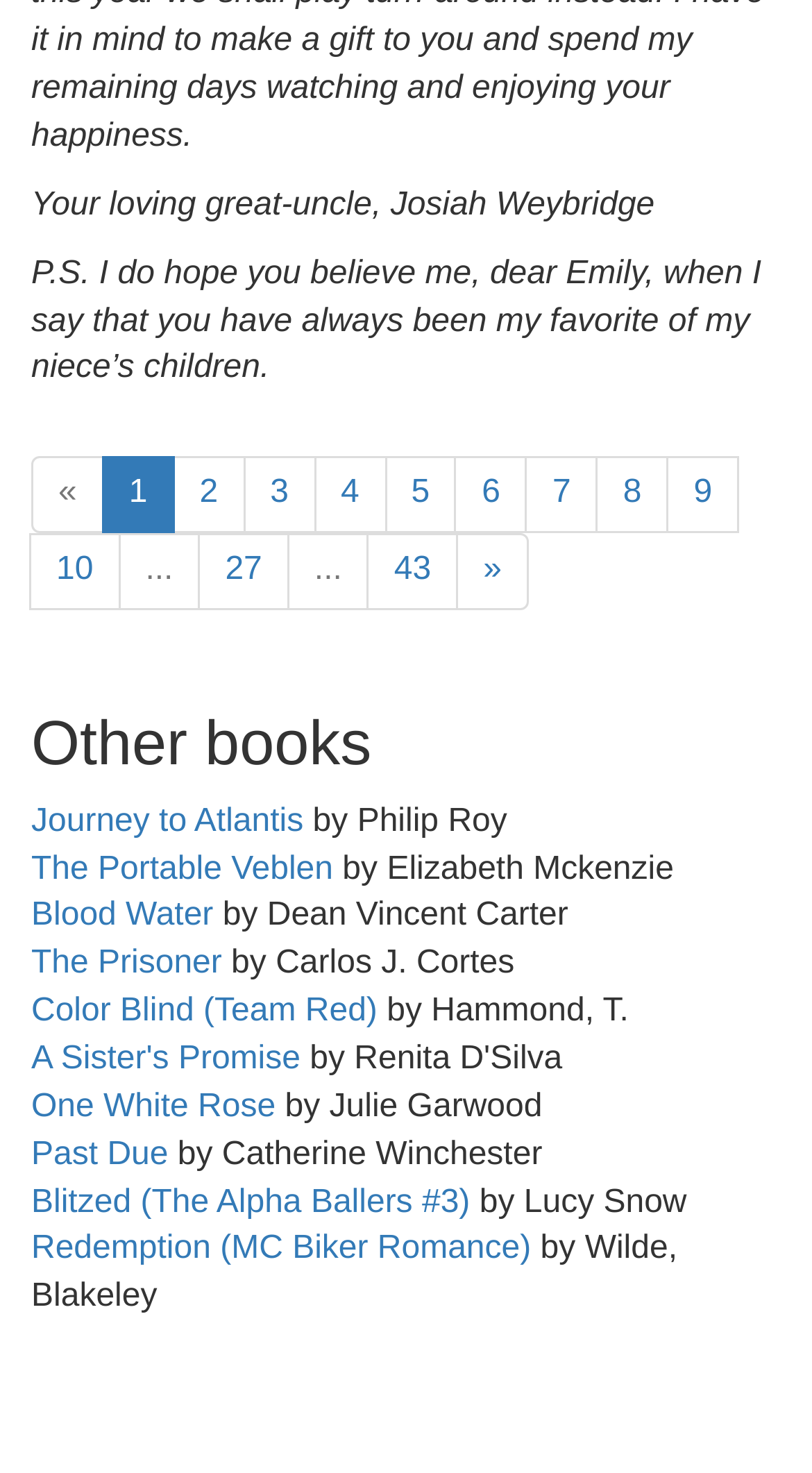Using the provided element description: "The Prisoner", identify the bounding box coordinates. The coordinates should be four floats between 0 and 1 in the order [left, top, right, bottom].

[0.038, 0.642, 0.273, 0.666]